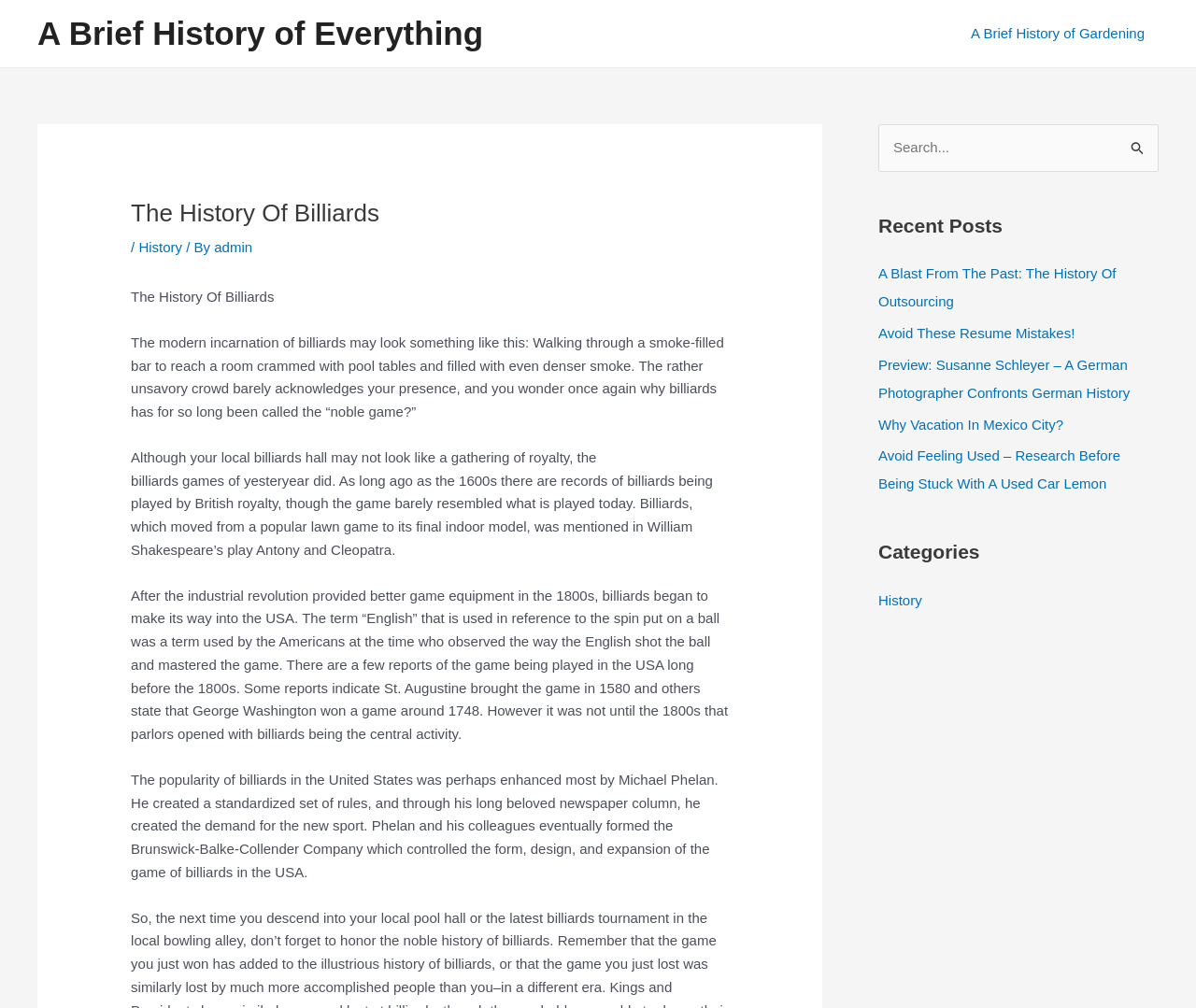What is the name of the company formed by Michael Phelan and his colleagues?
Using the details from the image, give an elaborate explanation to answer the question.

The article mentions that Michael Phelan and his colleagues formed the Brunswick-Balke-Collender Company, which controlled the form, design, and expansion of the game of billiards in the USA.